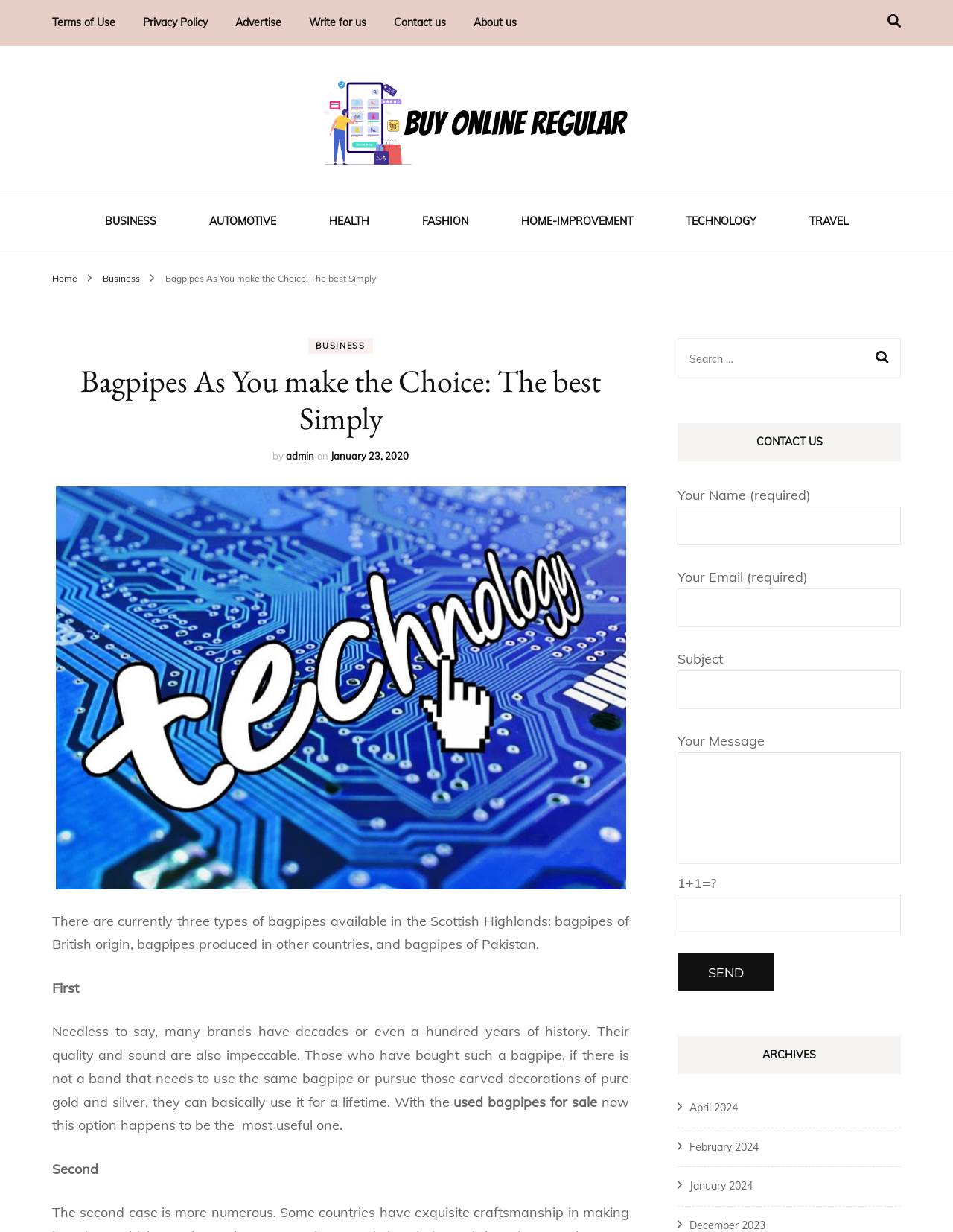What is the date of the latest archive?
Look at the screenshot and respond with one word or a short phrase.

January 2024